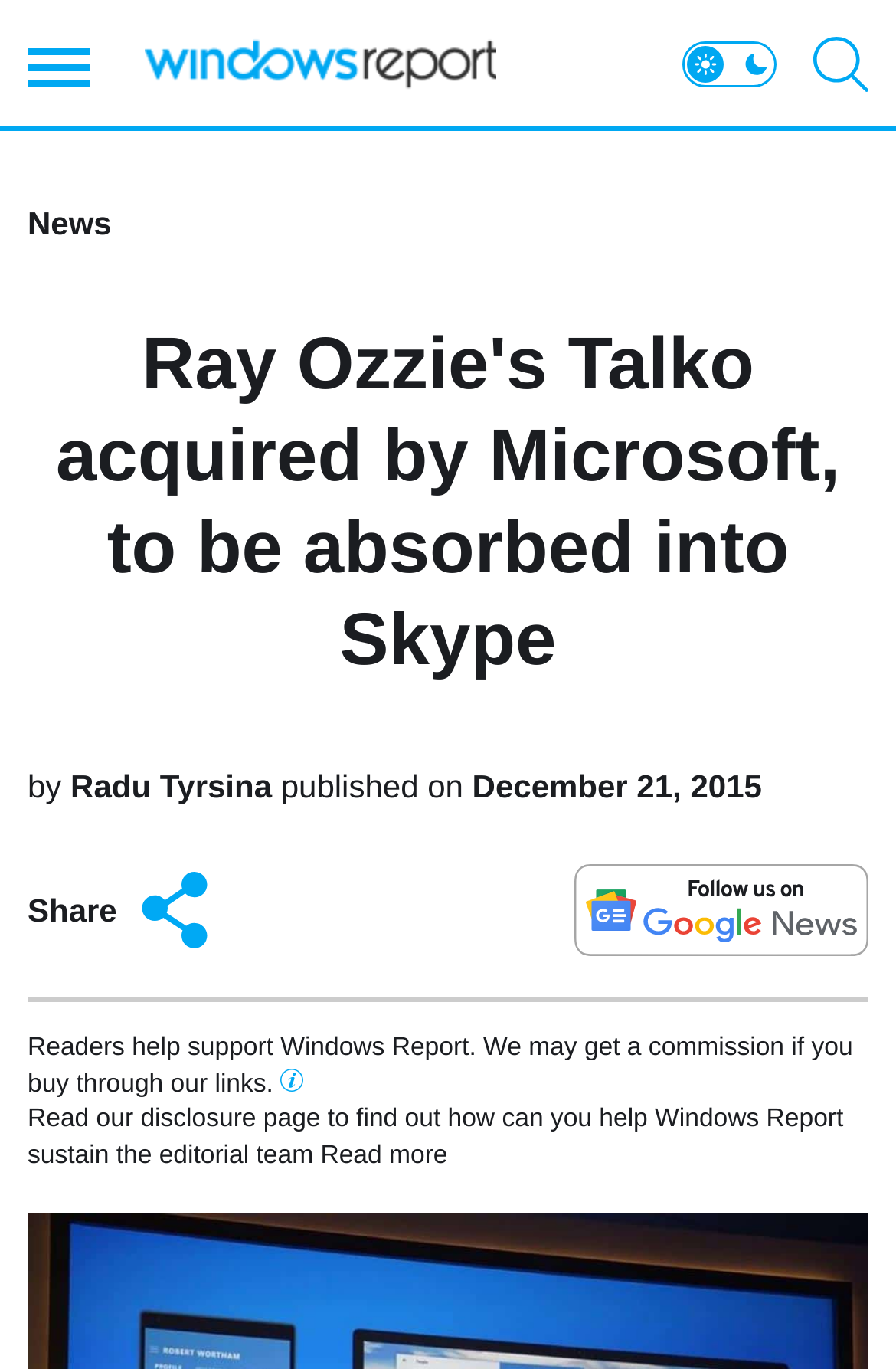Given the element description: "title="Open search bar"", predict the bounding box coordinates of the UI element it refers to, using four float numbers between 0 and 1, i.e., [left, top, right, bottom].

[0.908, 0.026, 0.969, 0.066]